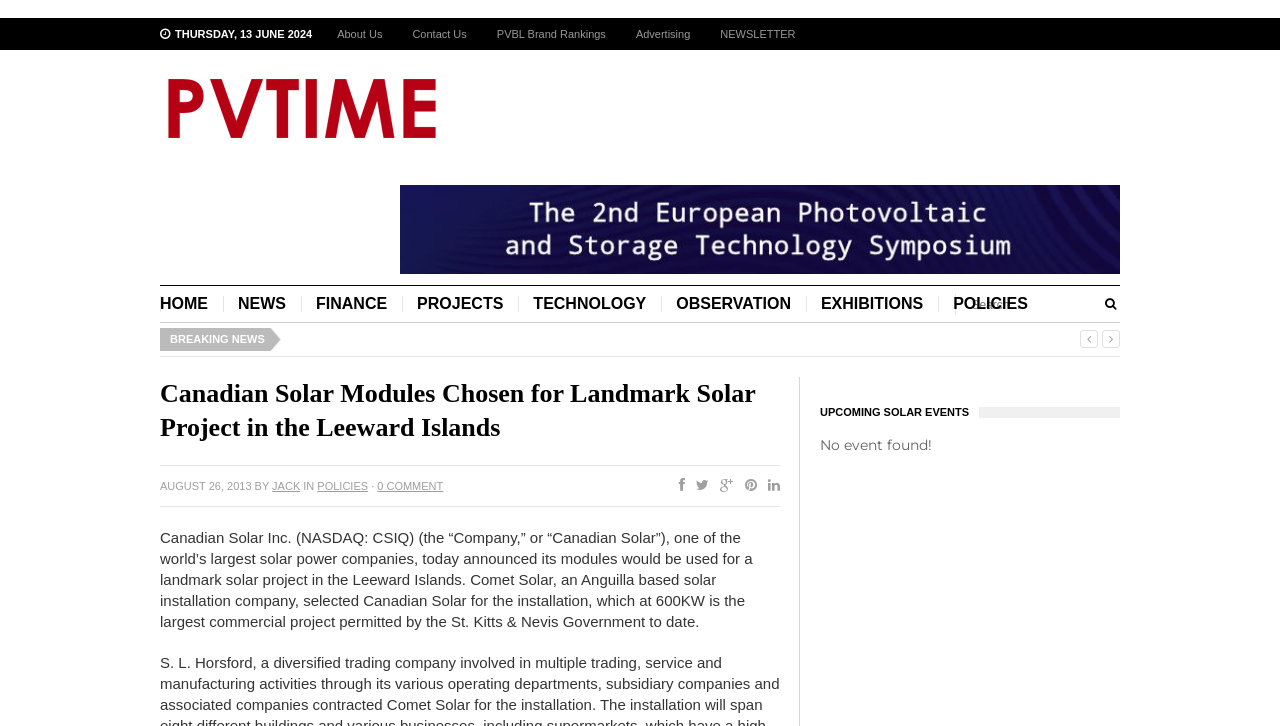Specify the bounding box coordinates of the element's region that should be clicked to achieve the following instruction: "Check upcoming solar events". The bounding box coordinates consist of four float numbers between 0 and 1, in the format [left, top, right, bottom].

[0.641, 0.561, 0.875, 0.576]